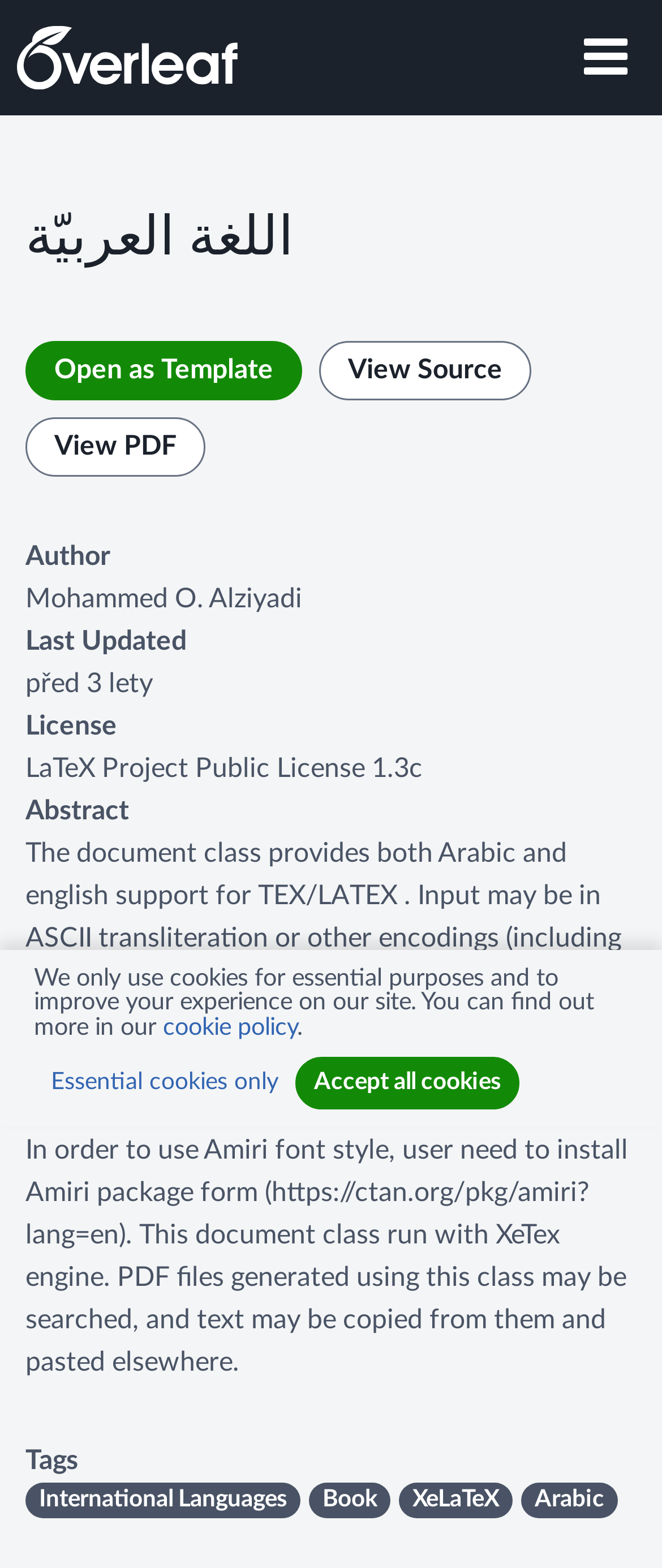Locate the bounding box coordinates of the area to click to fulfill this instruction: "View the PDF". The bounding box should be presented as four float numbers between 0 and 1, in the order [left, top, right, bottom].

[0.038, 0.266, 0.31, 0.304]